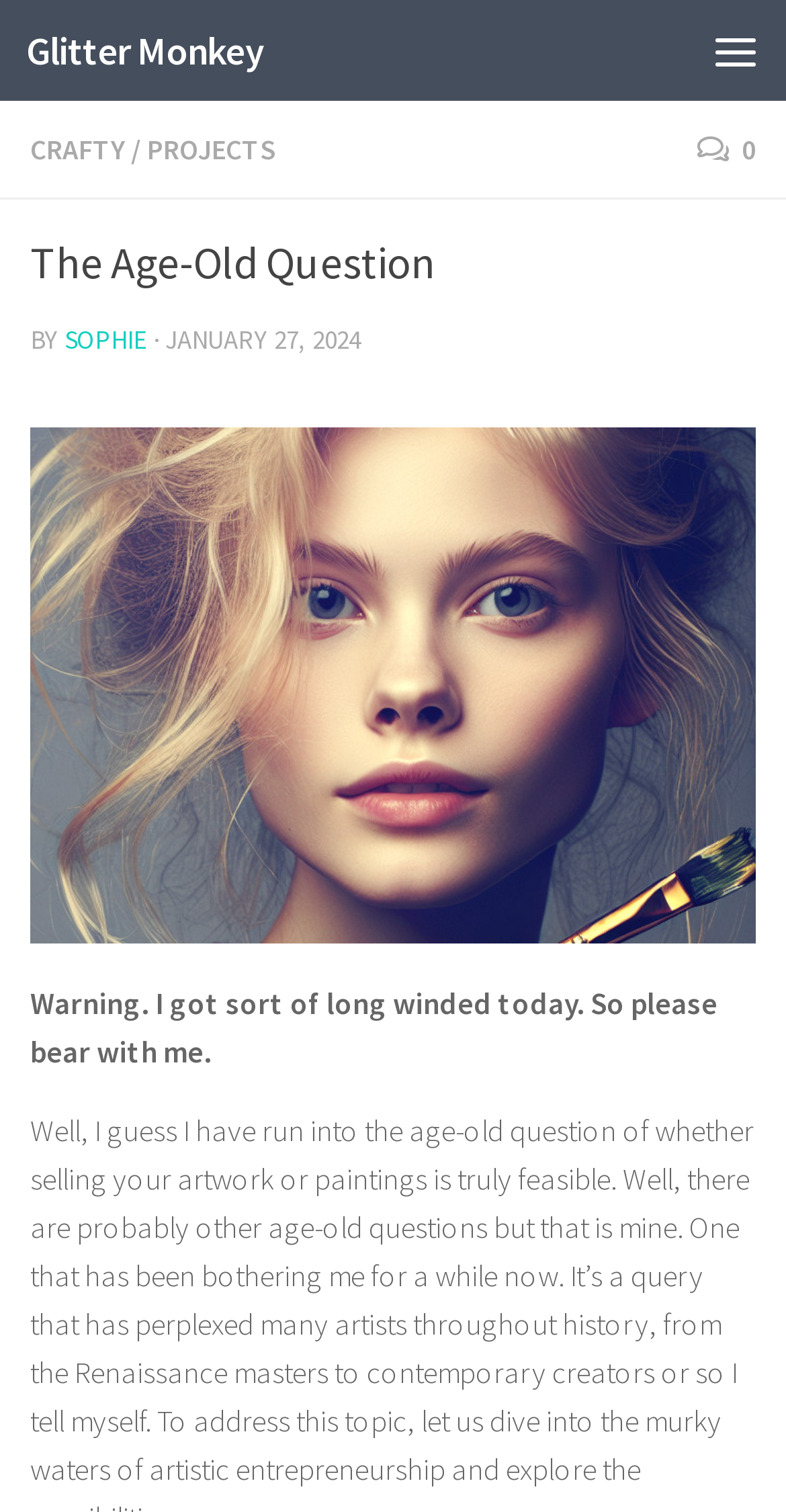Given the element description Glitter Monkey, identify the bounding box coordinates for the UI element on the webpage screenshot. The format should be (top-left x, top-left y, bottom-right x, bottom-right y), with values between 0 and 1.

[0.033, 0.0, 0.336, 0.067]